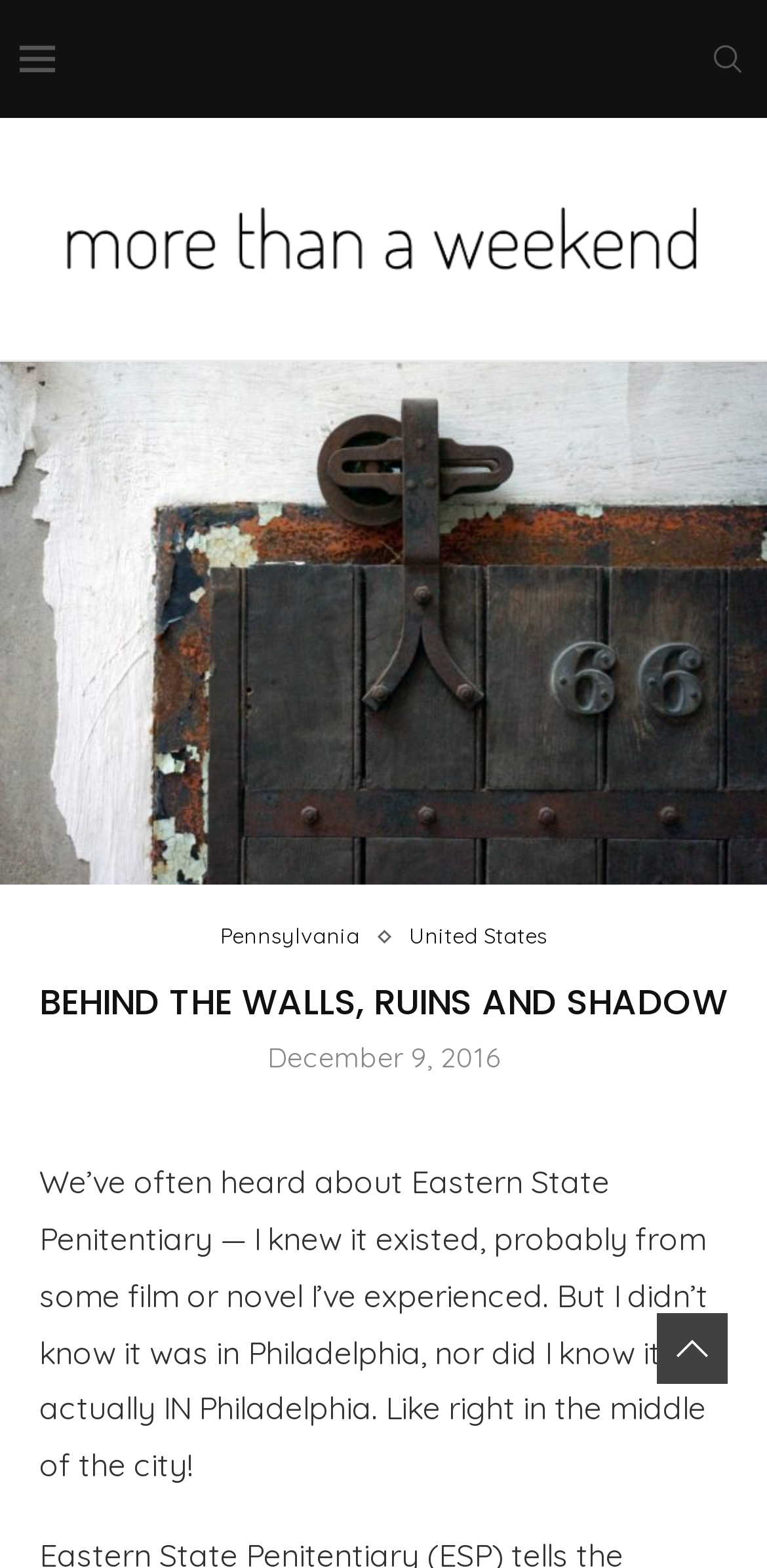Describe all the key features and sections of the webpage thoroughly.

The webpage is about "Behind the Walls, Ruins and Shadow – More Than A Weekend". At the top, there is a layout table that spans almost the entire width of the page. Within this table, there is a small image on the left side, and a link to "Search" on the right side. 

Below the layout table, there is a prominent link to "More Than A Weekend" that takes up most of the page's width. This link is accompanied by a large image that occupies the same space as the link. 

On the left side of the page, there is a link that spans about half of the page's height. This link is not labeled. 

Further down, there are two links side by side, one to "Pennsylvania" and another to "United States". These links are positioned roughly in the middle of the page. 

Below these links, there is a large heading that reads "BEHIND THE WALLS, RUINS AND SHADOW". This heading is centered on the page. 

Next to the heading, there is a time element that displays the date "December 9, 2016". 

Finally, there is a large block of text that discusses Eastern State Penitentiary, its location in Philadelphia, and the author's prior knowledge of it. This text is positioned below the heading and time element, and spans almost the entire width of the page.